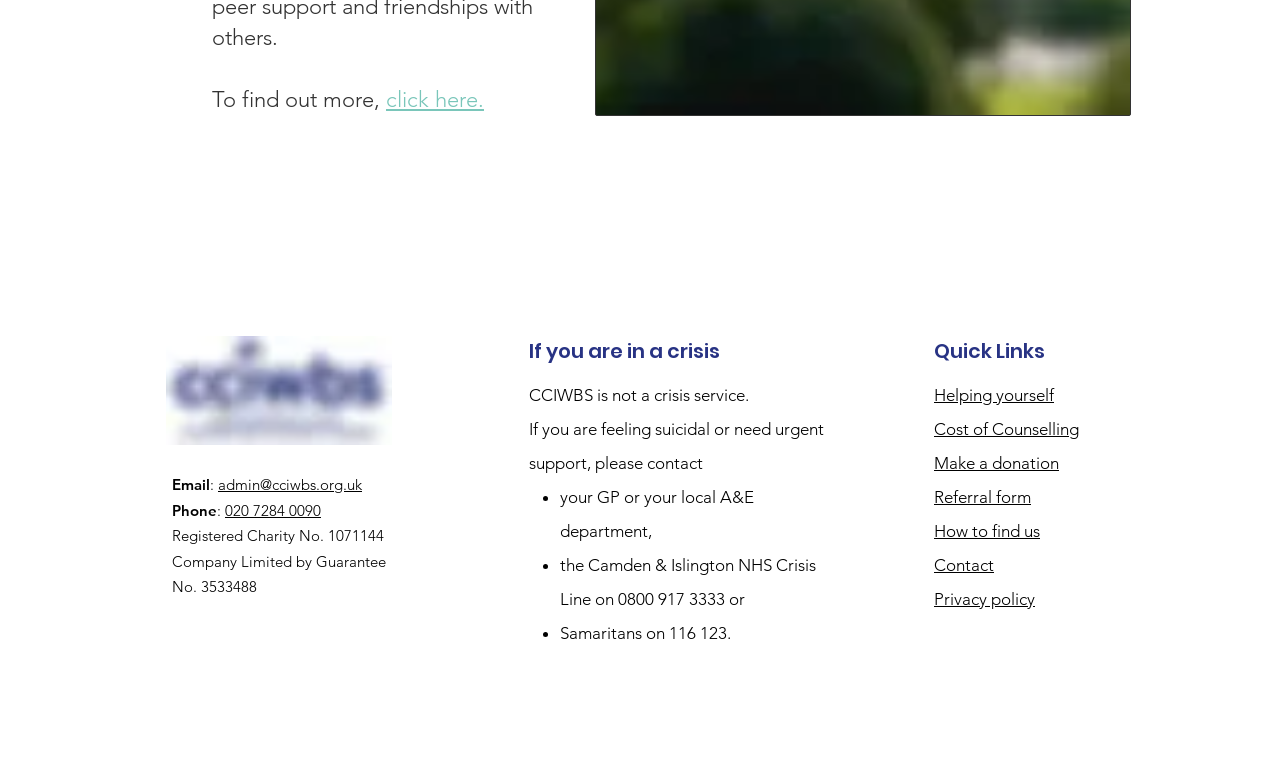What is the email address to contact?
Please answer the question as detailed as possible.

I found the email address by looking at the 'Email' section, where it is listed as 'admin@cciwbs.org.uk'.